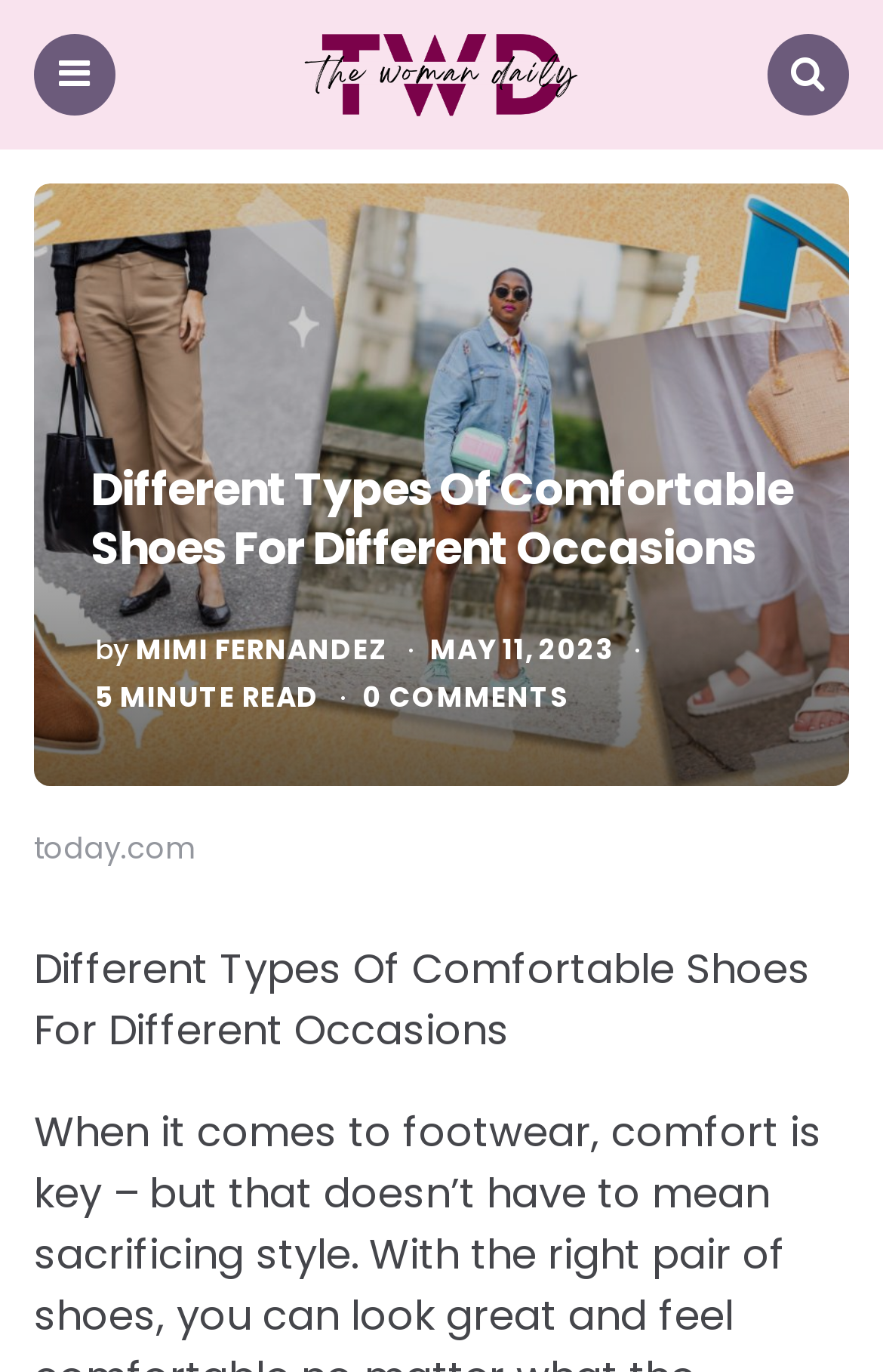Carefully examine the image and provide an in-depth answer to the question: What is the website's domain name?

I found the domain name by looking at the text 'today.com' which appears to be the website's domain name.